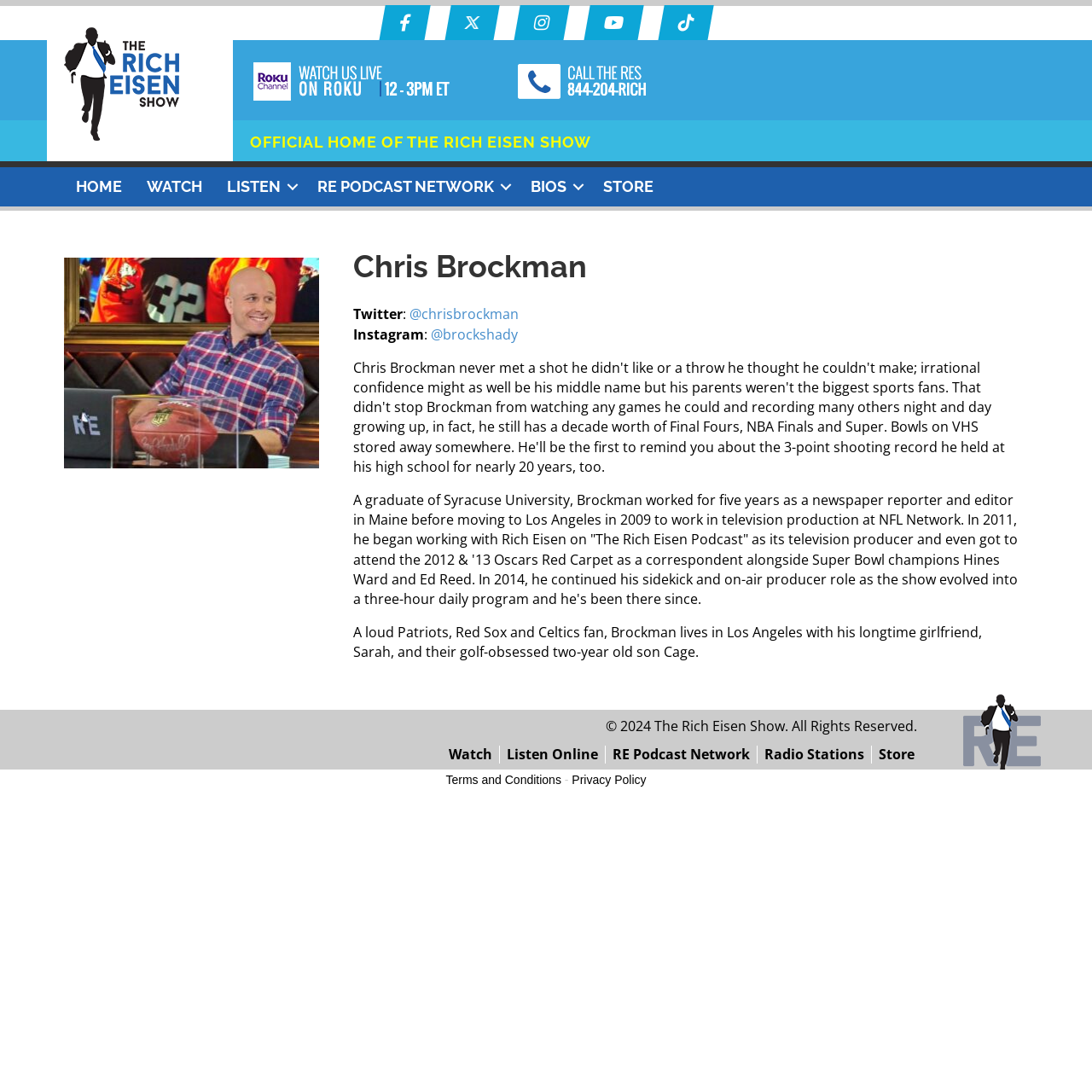Summarize the webpage in an elaborate manner.

The webpage is about Chris Brockman, a producer and sidekick on the Rich Eisen Show. At the top left, there is a Rich Eisen Show logo, and next to it, there are three links: "roku-watch-live-02a", "Call the Rich Eisen Show", and a text "OFFICIAL HOME OF THE RICH EISEN SHOW". 

Below these elements, there is a navigation menu with seven links: "HOME", "WATCH", "LISTEN", "RE PODCAST NETWORK", "BIOS", "STORE". 

The main content of the webpage is an article about Chris Brockman. It starts with an image of Chris Brockman on the left, and his name in a heading on the right. Below his name, there are his social media handles: Twitter "@chrisbrockman" and Instagram "@brockshady". 

Following his social media handles, there is a biographical text about Chris Brockman, describing his education, work experience, and personal life. The text is divided into two paragraphs. 

At the bottom of the webpage, there is a footer section. It contains a copyright notice "© 2024 The Rich Eisen Show. All Rights Reserved." and a navigation menu with five links: "Watch", "Listen Online", "RE Podcast Network", "Radio Stations", and "Store". There is also a logo "logo-footer" on the right side of the footer. Additionally, there are two links "Terms and Conditions" and "Privacy Policy" with a hyphen in between.